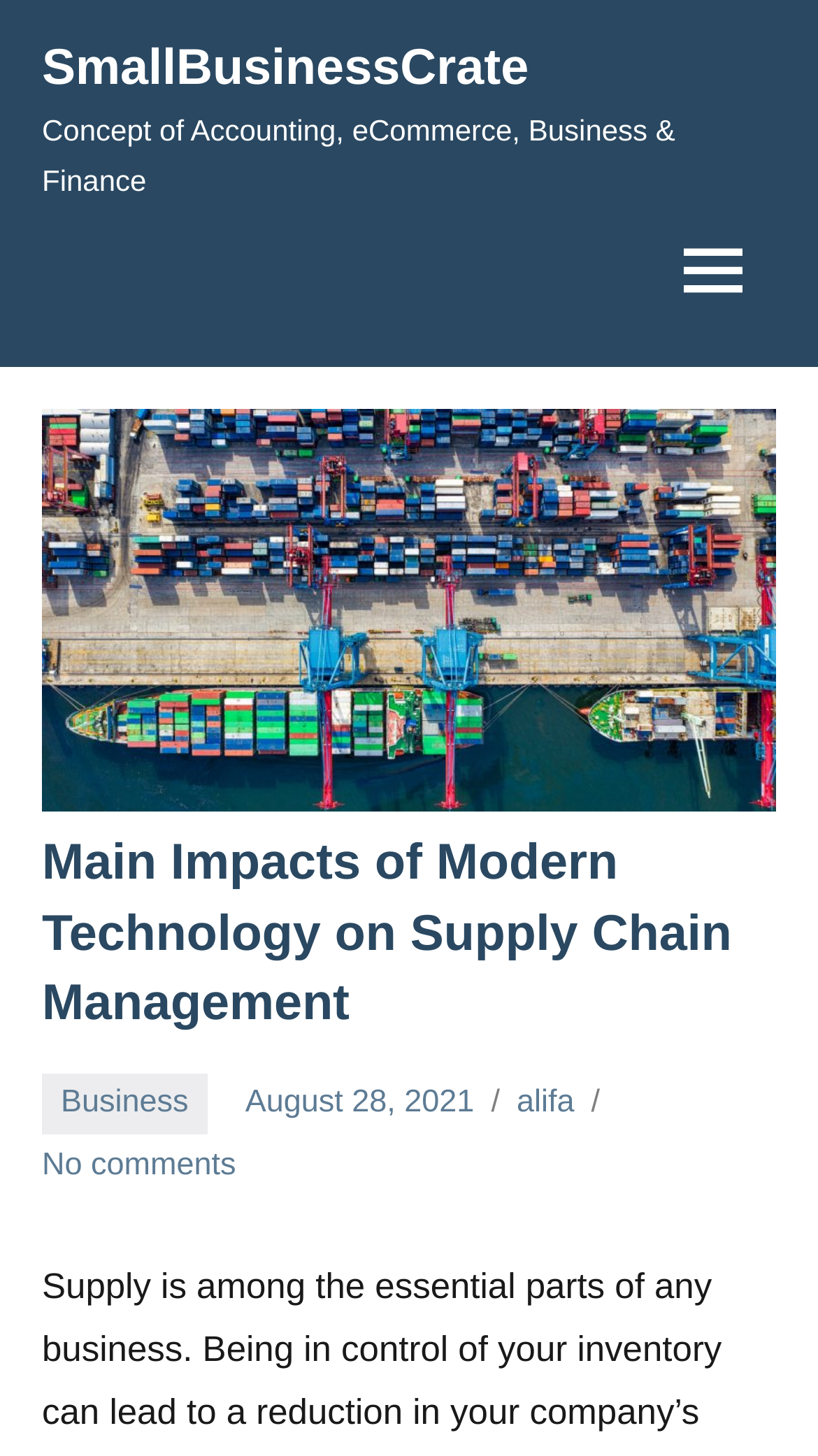What is the website's name?
From the image, provide a succinct answer in one word or a short phrase.

SmallBusinessCrate